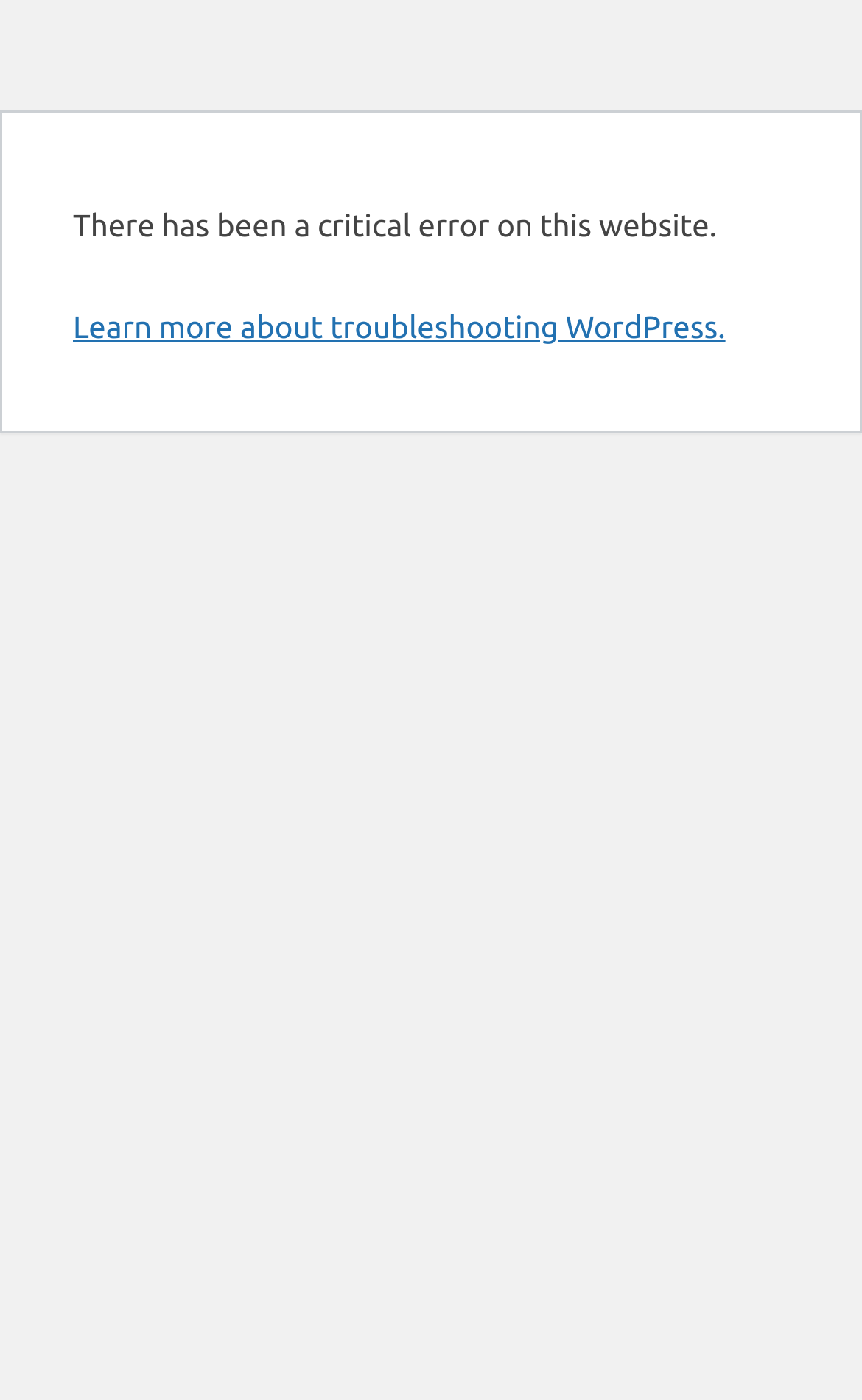Find the bounding box coordinates for the UI element that matches this description: "Learn more about troubleshooting WordPress.".

[0.085, 0.221, 0.842, 0.246]